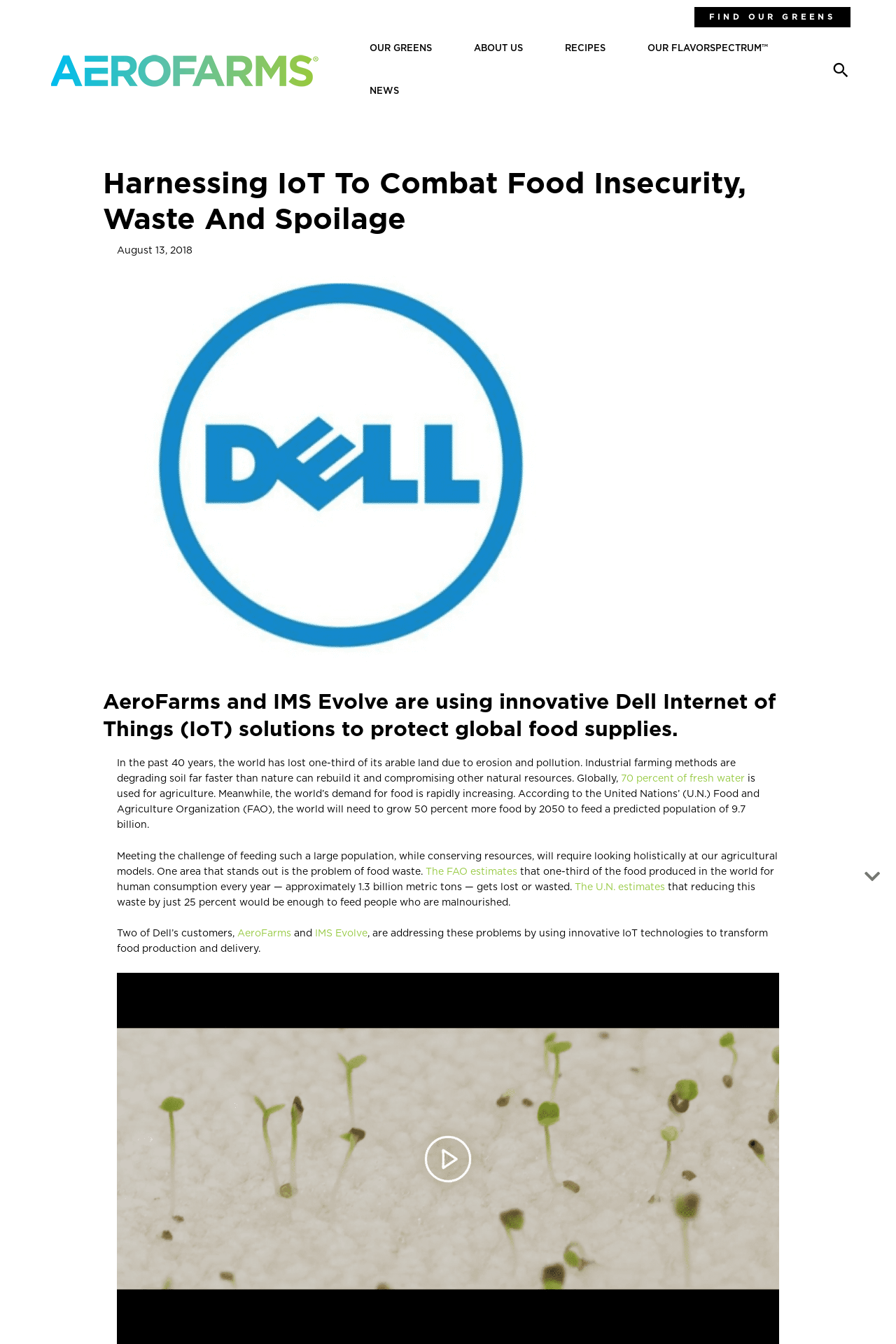Please determine the bounding box of the UI element that matches this description: The FAO estimates. The coordinates should be given as (top-left x, top-left y, bottom-right x, bottom-right y), with all values between 0 and 1.

[0.475, 0.645, 0.577, 0.652]